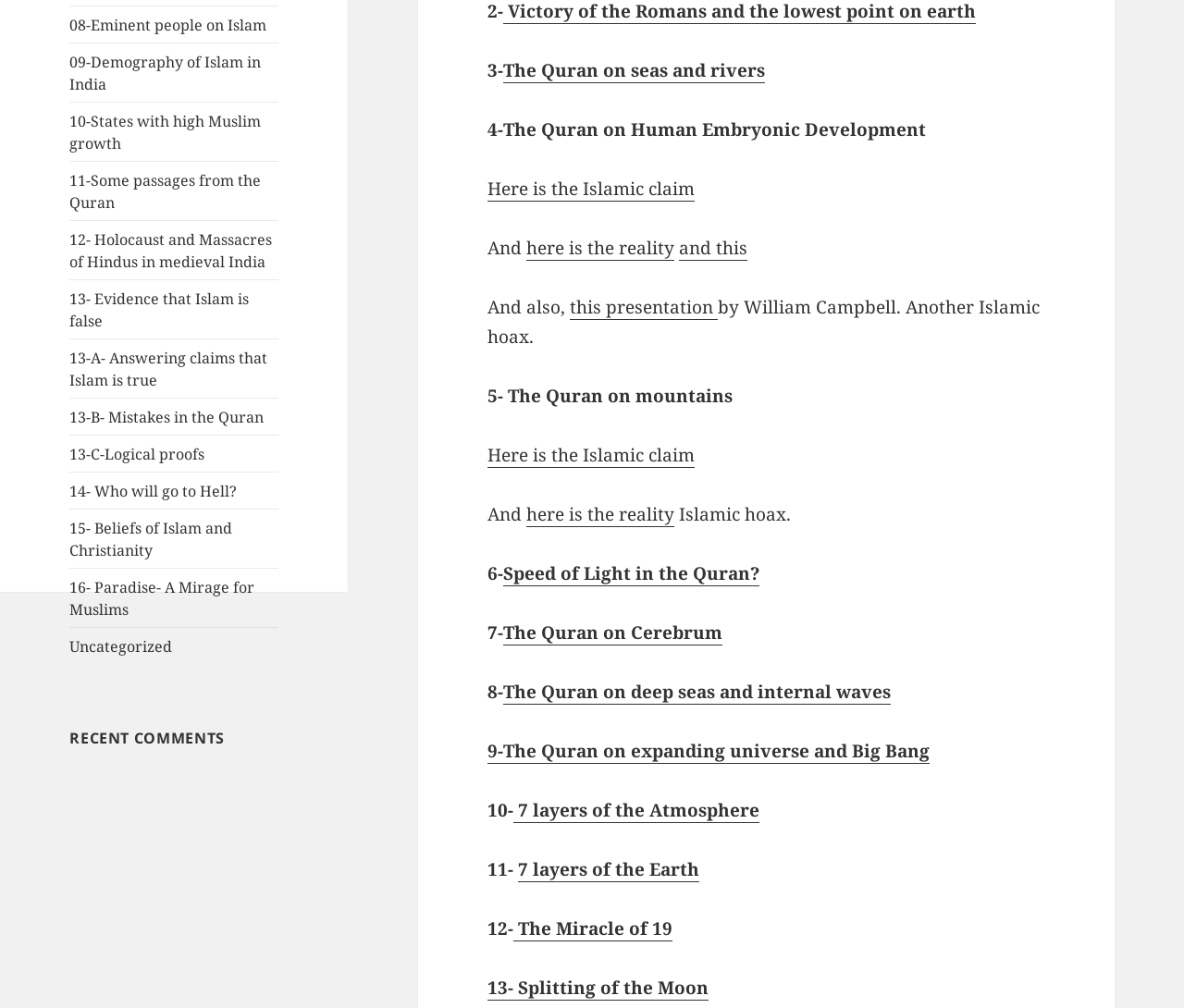Please provide the bounding box coordinates for the UI element as described: "The Miracle of 19". The coordinates must be four floats between 0 and 1, represented as [left, top, right, bottom].

[0.434, 0.909, 0.568, 0.934]